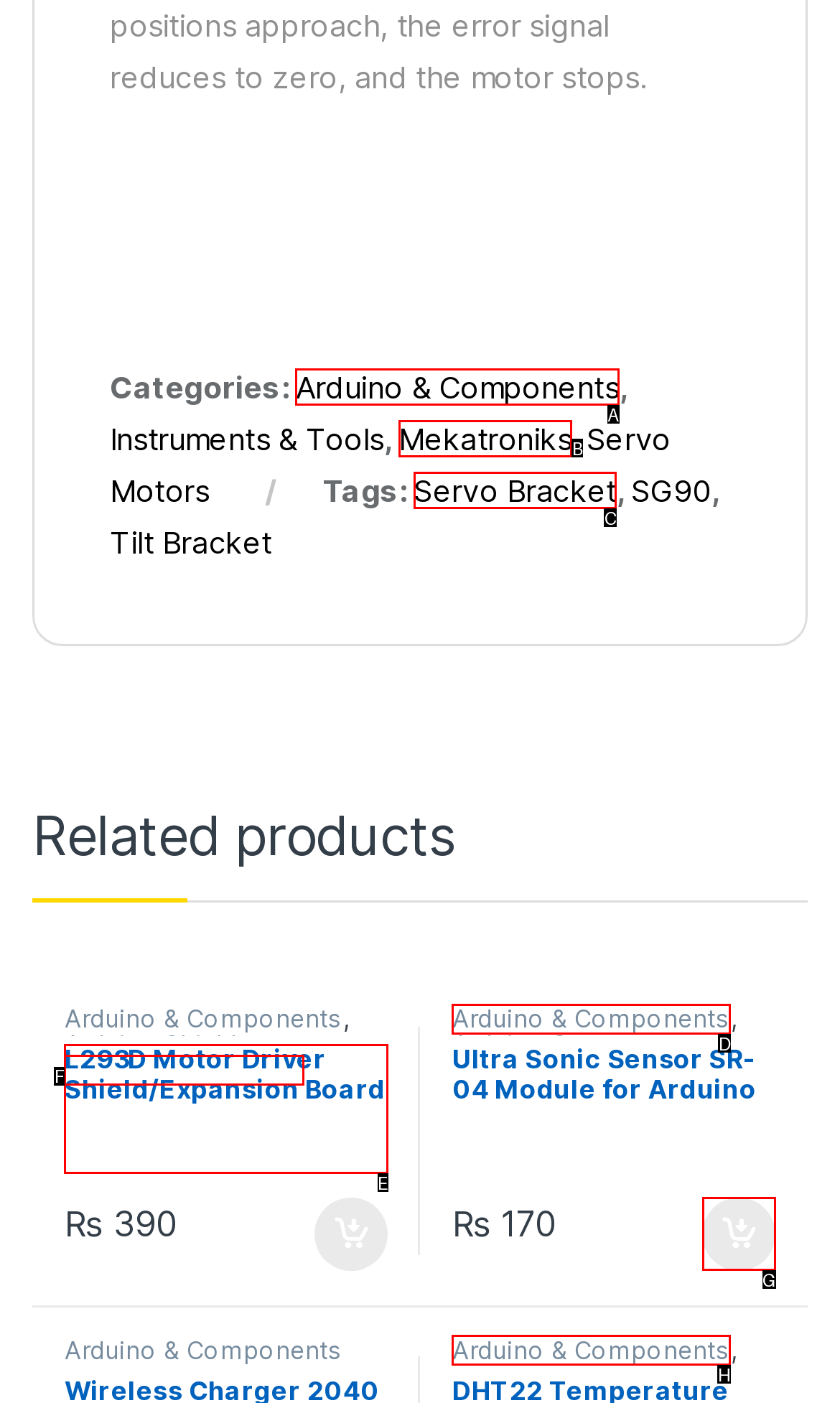Point out which UI element to click to complete this task: Click on the 'Arduino & Components' category
Answer with the letter corresponding to the right option from the available choices.

A